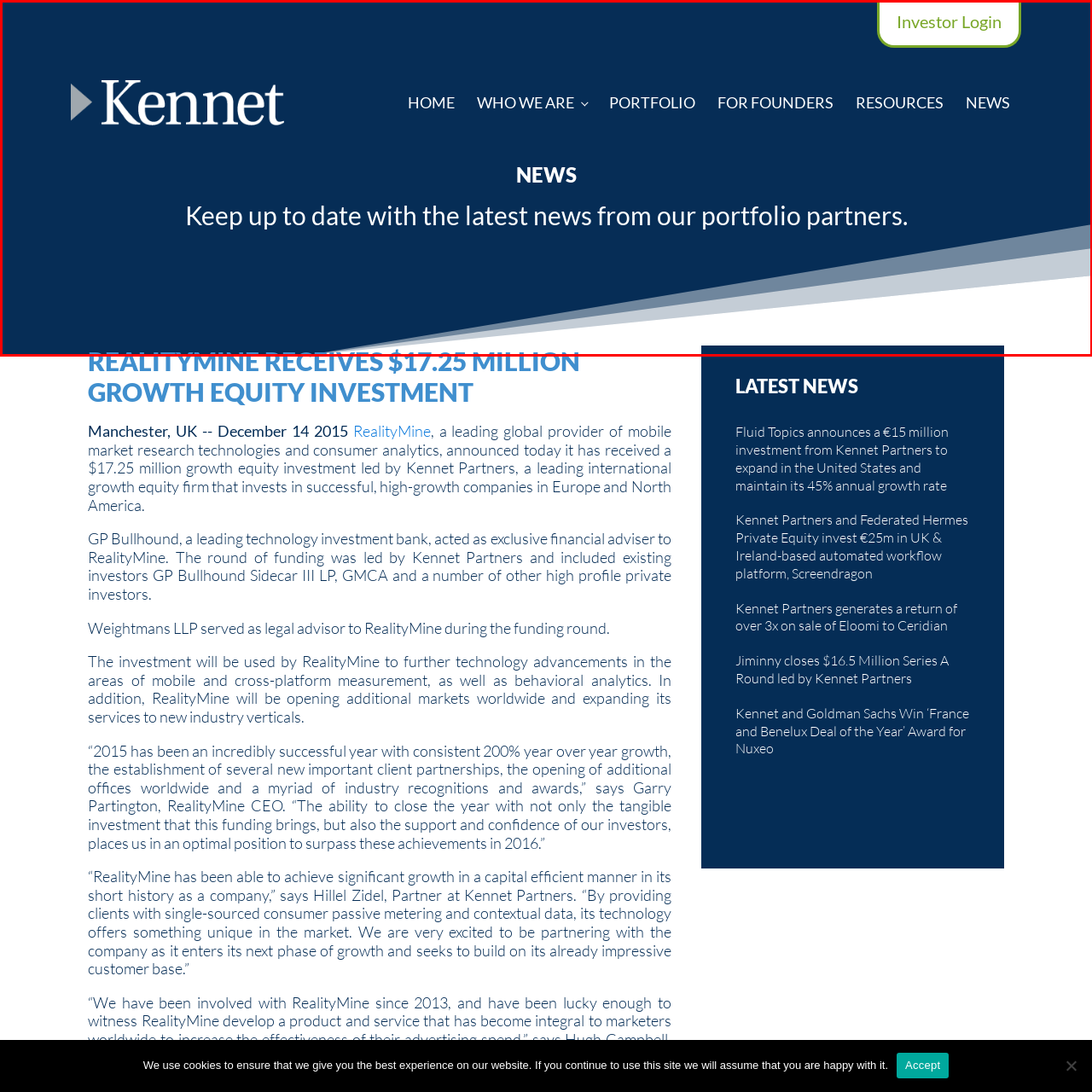What is the purpose of the 'NEWS' section? Look at the image outlined by the red bounding box and provide a succinct answer in one word or a brief phrase.

To provide updates